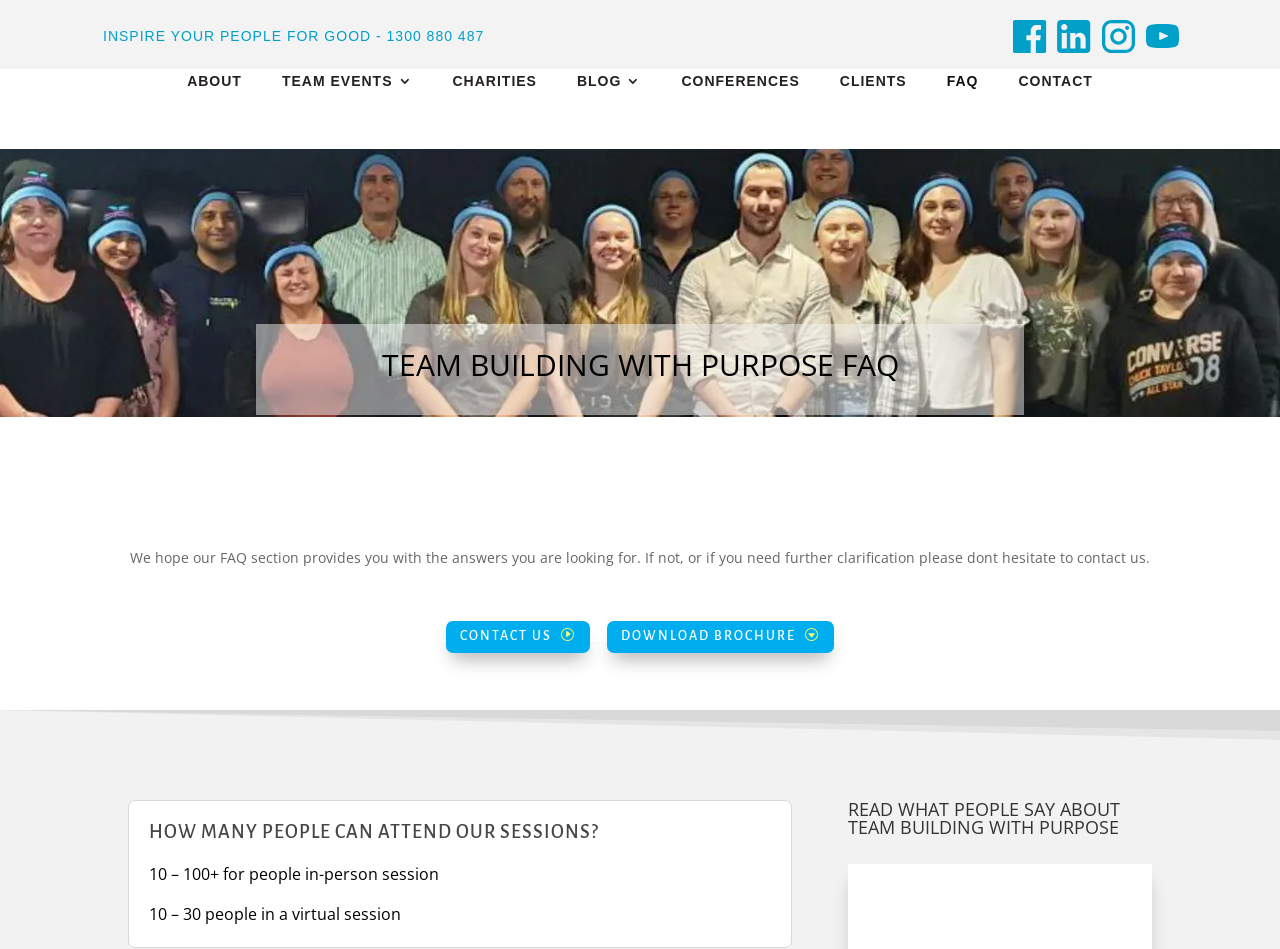Answer in one word or a short phrase: 
What is the name of the company or organization?

Team Building with Purpose